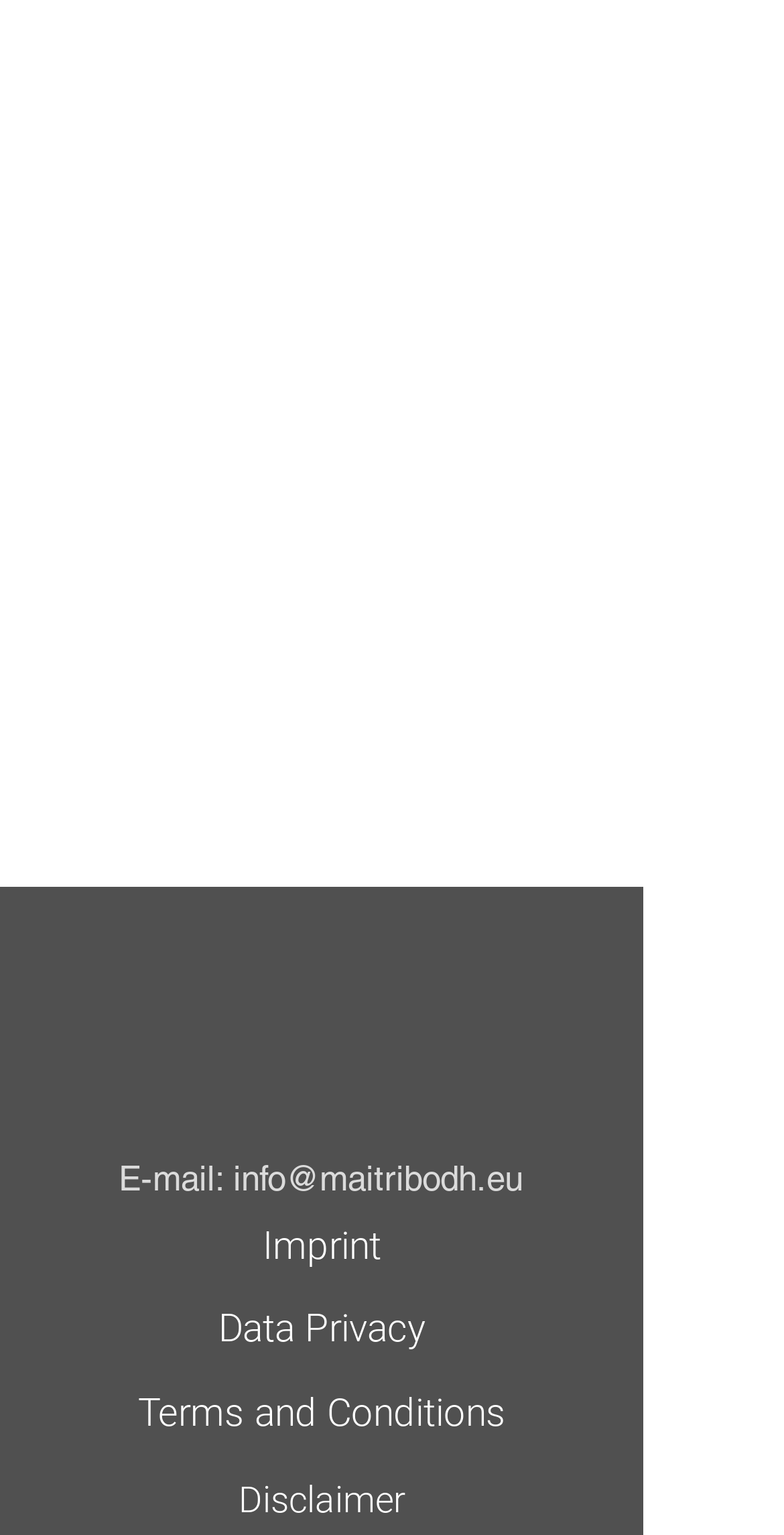Show the bounding box coordinates for the HTML element described as: "Data Privacy".

[0.278, 0.85, 0.542, 0.88]